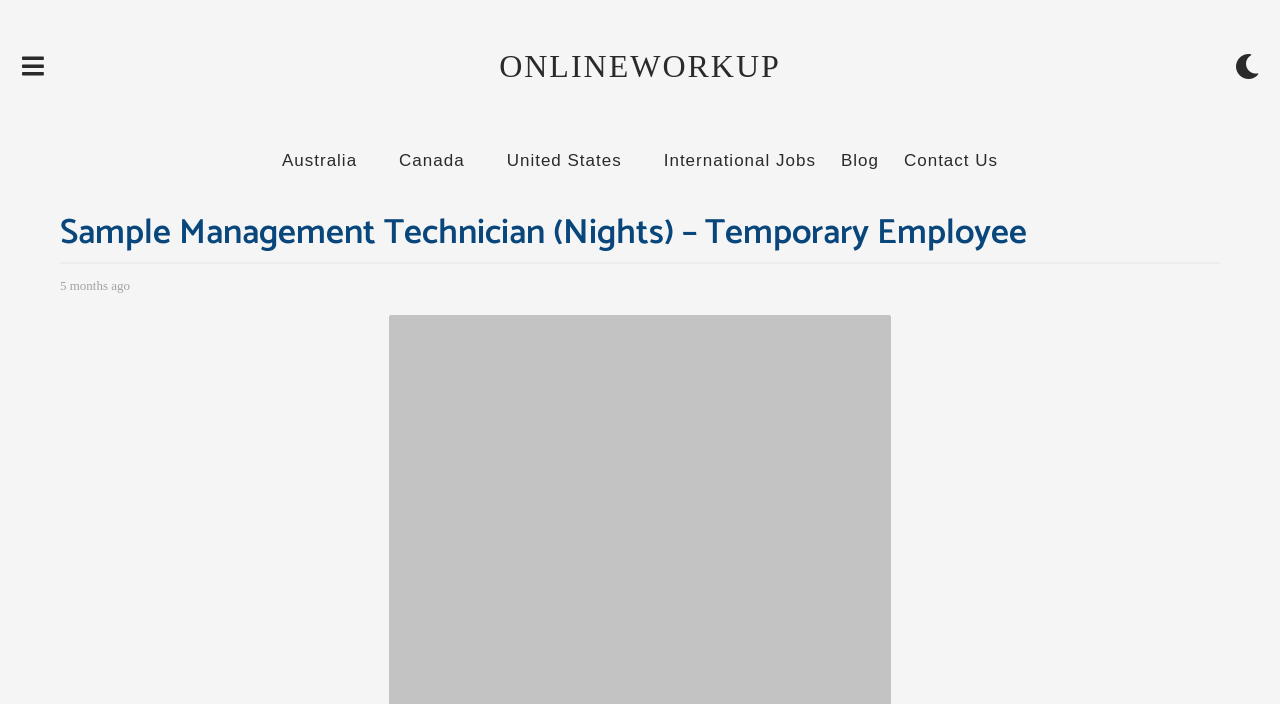Based on the image, give a detailed response to the question: What is the icon located at the top-right corner?

At the top-right corner of the webpage, I found a button element with the text '  ' at coordinates [0.965, 0.065, 0.984, 0.122]. This represents three dots, which is a common icon used for menus or more options.